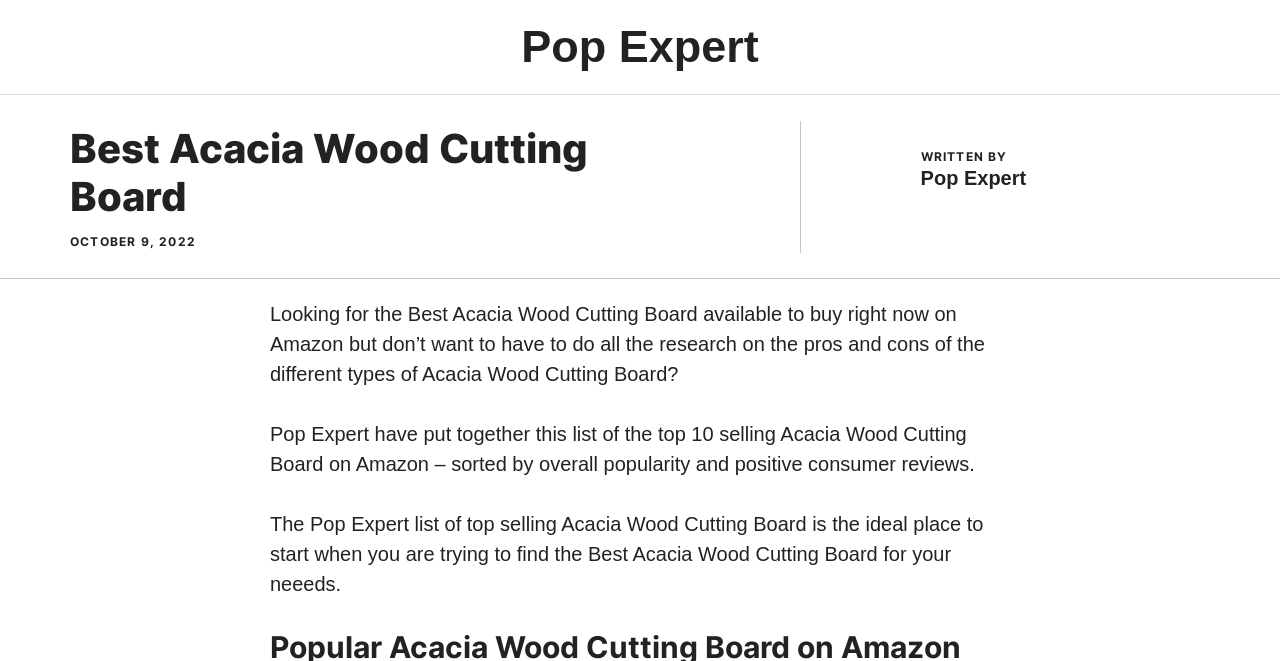What is the main topic of the webpage?
Please provide a single word or phrase as the answer based on the screenshot.

Acacia Wood Cutting Board